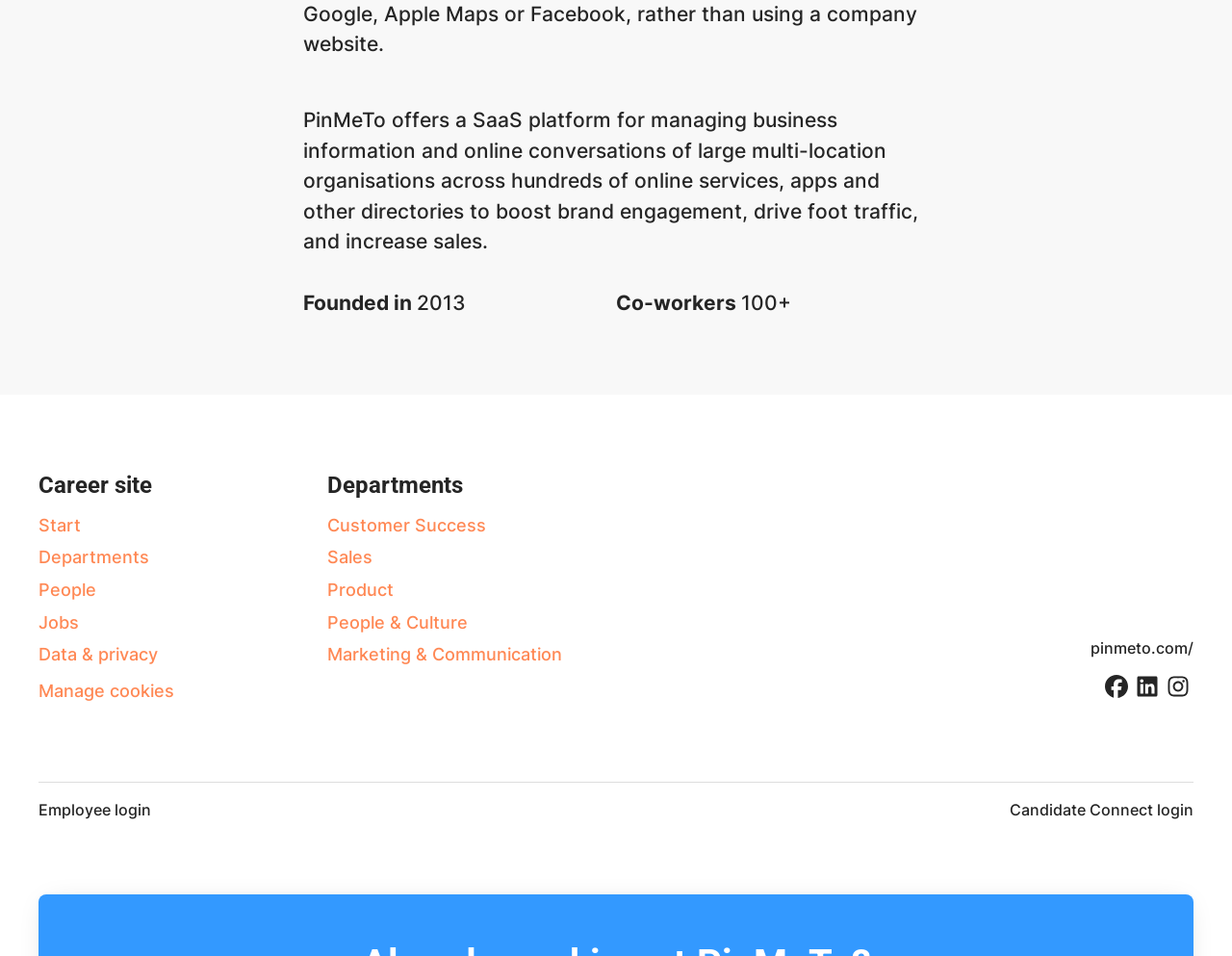What is the year PinMeTo was founded?
Utilize the information in the image to give a detailed answer to the question.

I found the answer by looking at the StaticText element with the text 'Founded in' and its adjacent element with the text '2013'.